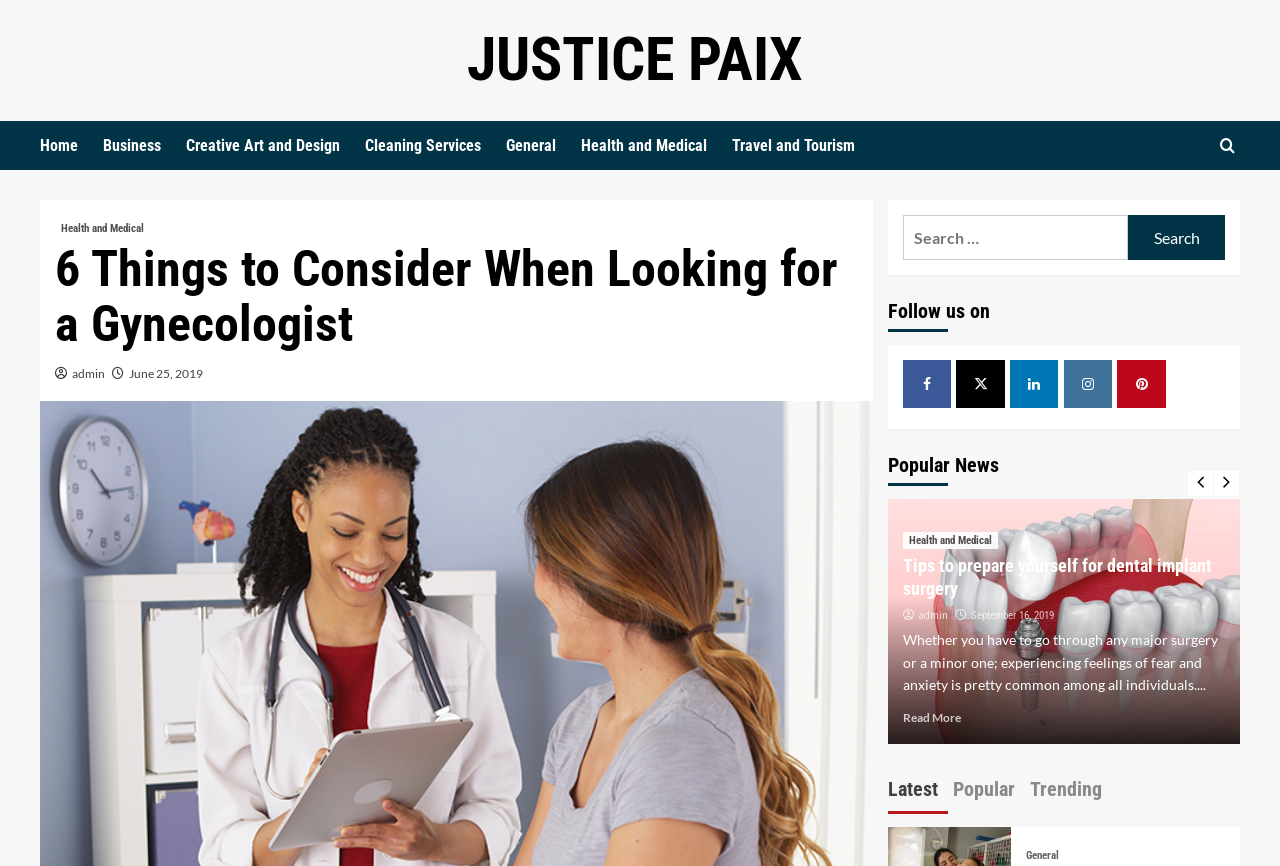Detail the webpage's structure and highlights in your description.

The webpage is about Justice Paix, a website that provides various articles and news on different topics. At the top, there is a navigation menu with links to different categories such as Home, Business, Creative Art and Design, Cleaning Services, General, Health and Medical, and Travel and Tourism. 

Below the navigation menu, there is a heading that reads "6 Things to Consider When Looking for a Gynecologist" followed by the author's name "admin" and the date "June 25, 2019". 

On the right side of the page, there is a search bar with a label "Search for:" and a search button. Below the search bar, there are links to follow the website on various social media platforms such as Facebook, Twitter, LinkedIn, Instagram, and Pinterest.

Further down, there is a section titled "Popular News" with a featured article about dental implant surgery. The article has a heading, a brief summary, and a "Read More" link. 

At the bottom of the page, there is a tab list with options to view Latest, Popular, or Trending news.